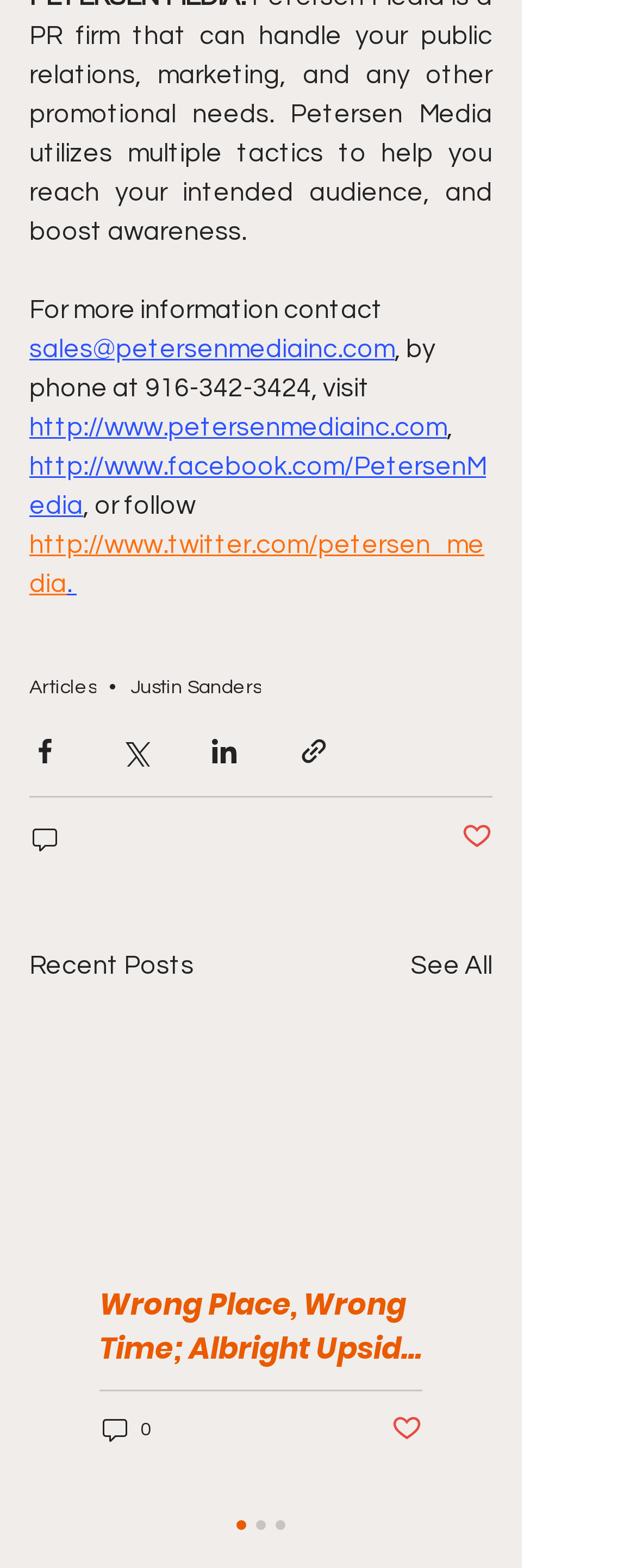Find the bounding box coordinates for the area you need to click to carry out the instruction: "Share via Facebook". The coordinates should be four float numbers between 0 and 1, indicated as [left, top, right, bottom].

[0.046, 0.469, 0.095, 0.489]